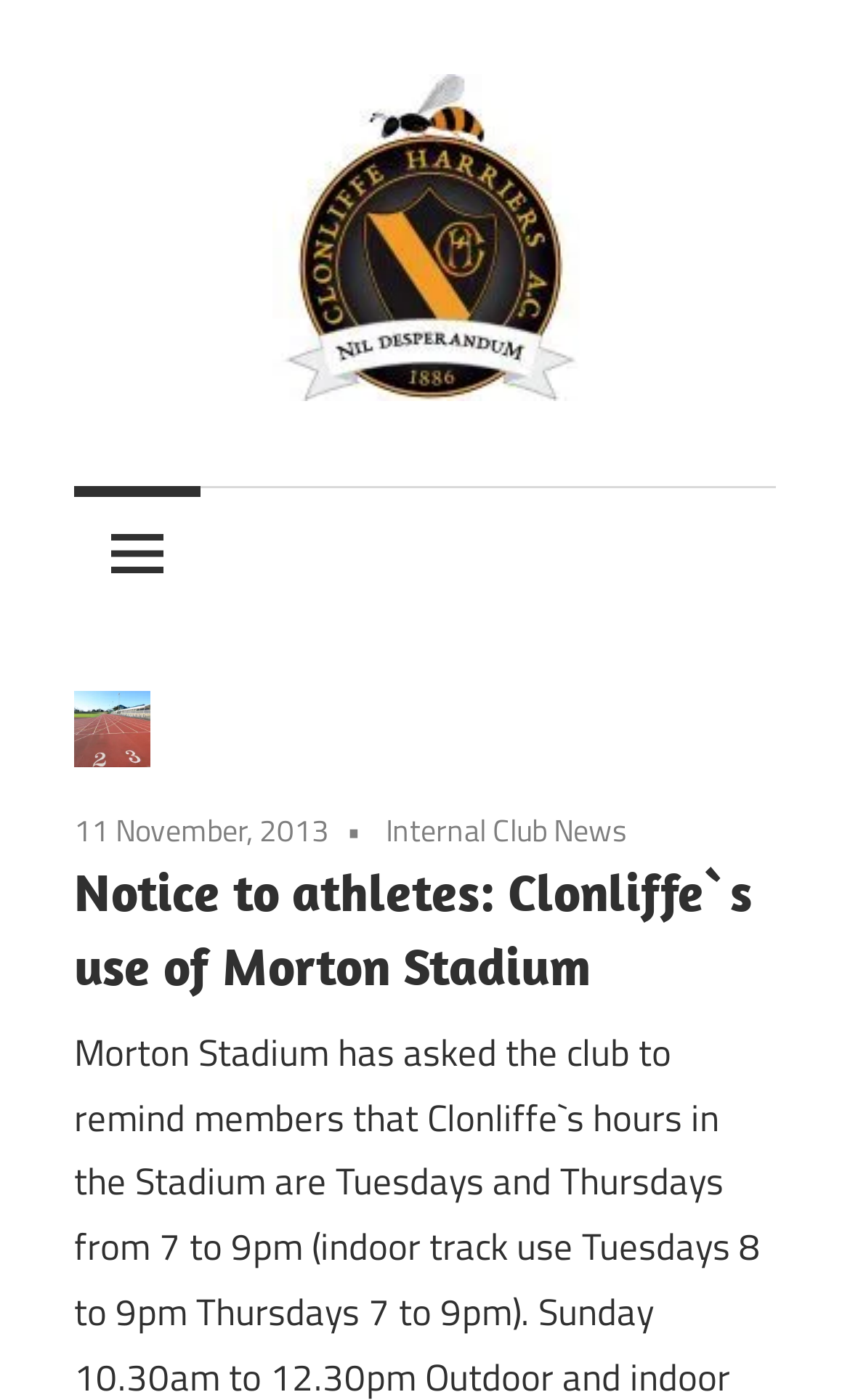Please answer the following question using a single word or phrase: Is the primary menu expanded?

No